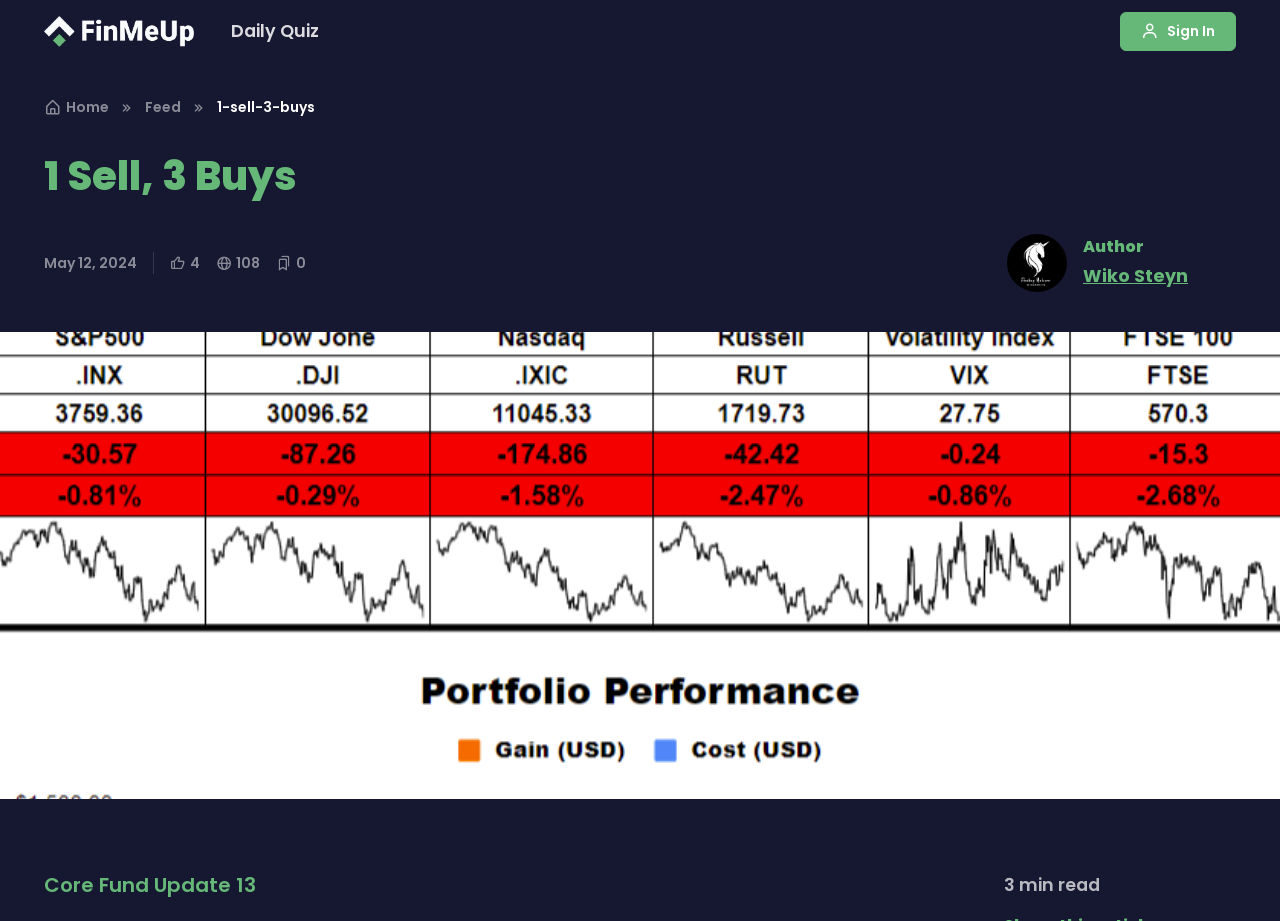Construct a comprehensive description capturing every detail on the webpage.

The webpage is about a financial update, specifically "Core Fund Update 13". At the top left, there is a header section with a logo image of "FinMeUp" and a link to the same. Next to the logo, there are two more links: "Daily Quiz" and "Sign In" at the top right corner. 

Below the header, there is a navigation section with a breadcrumb trail, containing links to "Home" and "Feed", as well as a static text "1-sell-3-buys". 

The main content starts with a heading "1 Sell, 3 Buys" followed by a static text "May 12, 2024" and another static text "108" to its right. 

Below these, there is an image of "Wiko Steyn", and to its right, there is a heading "Author" and a link to "Wiko Steyn". 

At the bottom of the page, there is a heading "Core Fund Update 13" and a static text "3 min read" to its right.